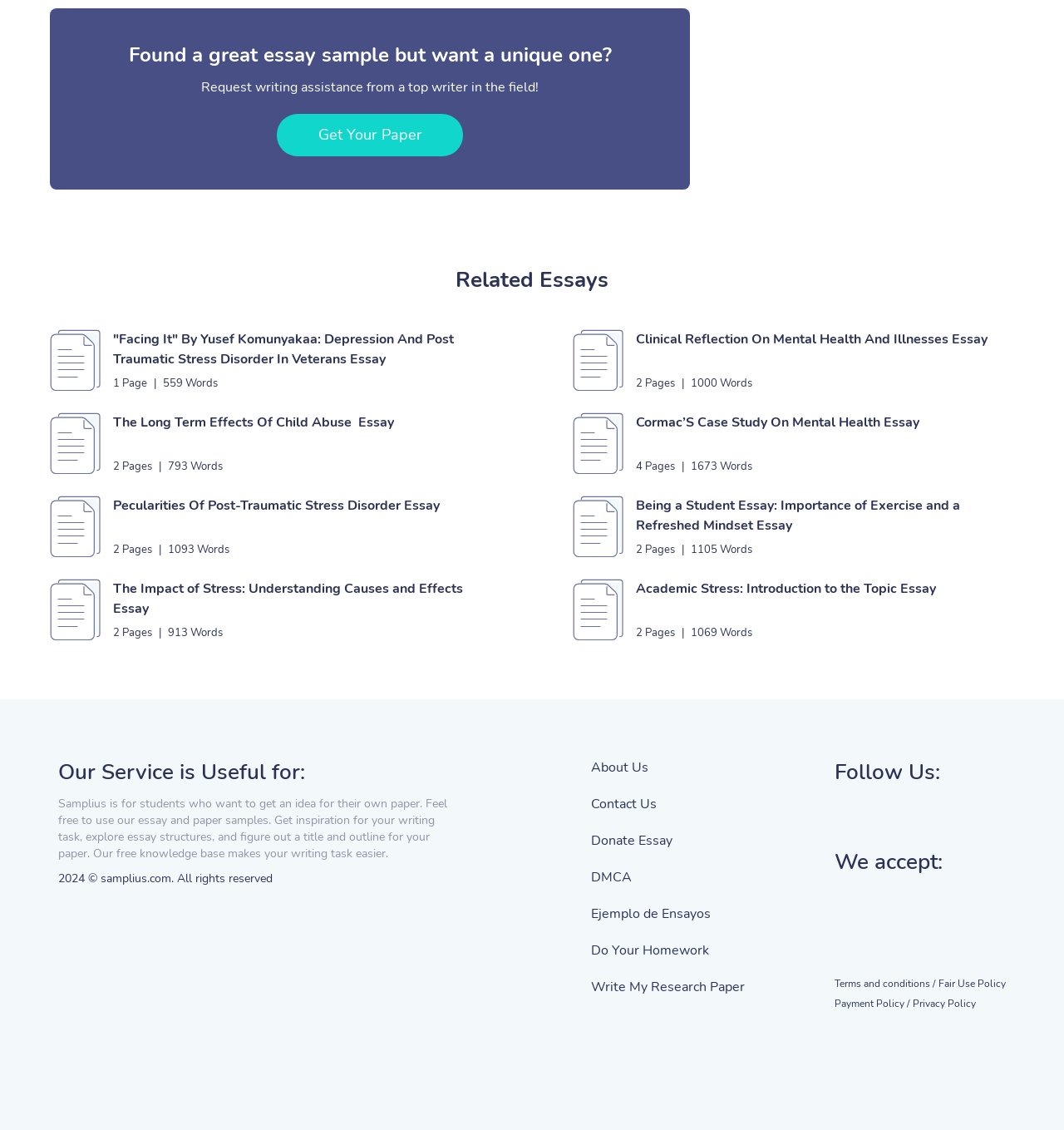Given the element description, predict the bounding box coordinates in the format (top-left x, top-left y, bottom-right x, bottom-right y), using floating point numbers between 0 and 1: Terms and conditions /

[0.784, 0.864, 0.879, 0.876]